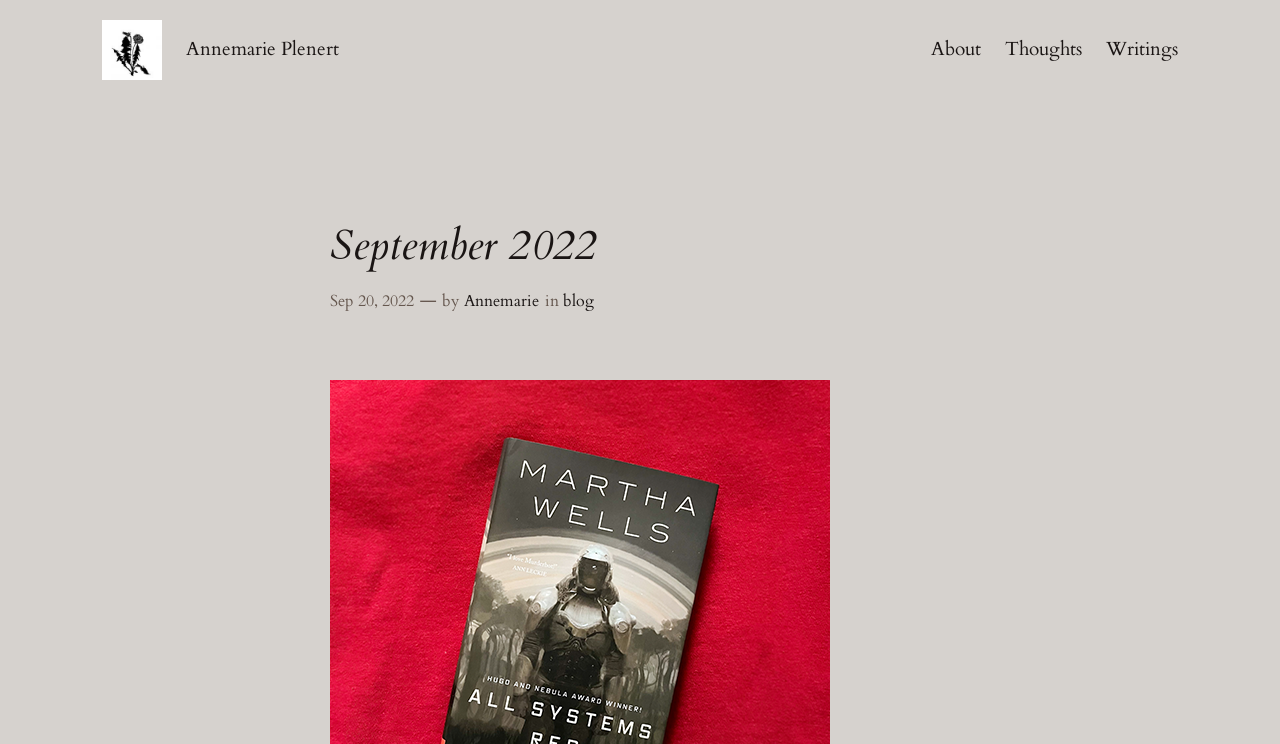Identify the bounding box coordinates of the region I need to click to complete this instruction: "explore thoughts".

[0.785, 0.047, 0.845, 0.087]